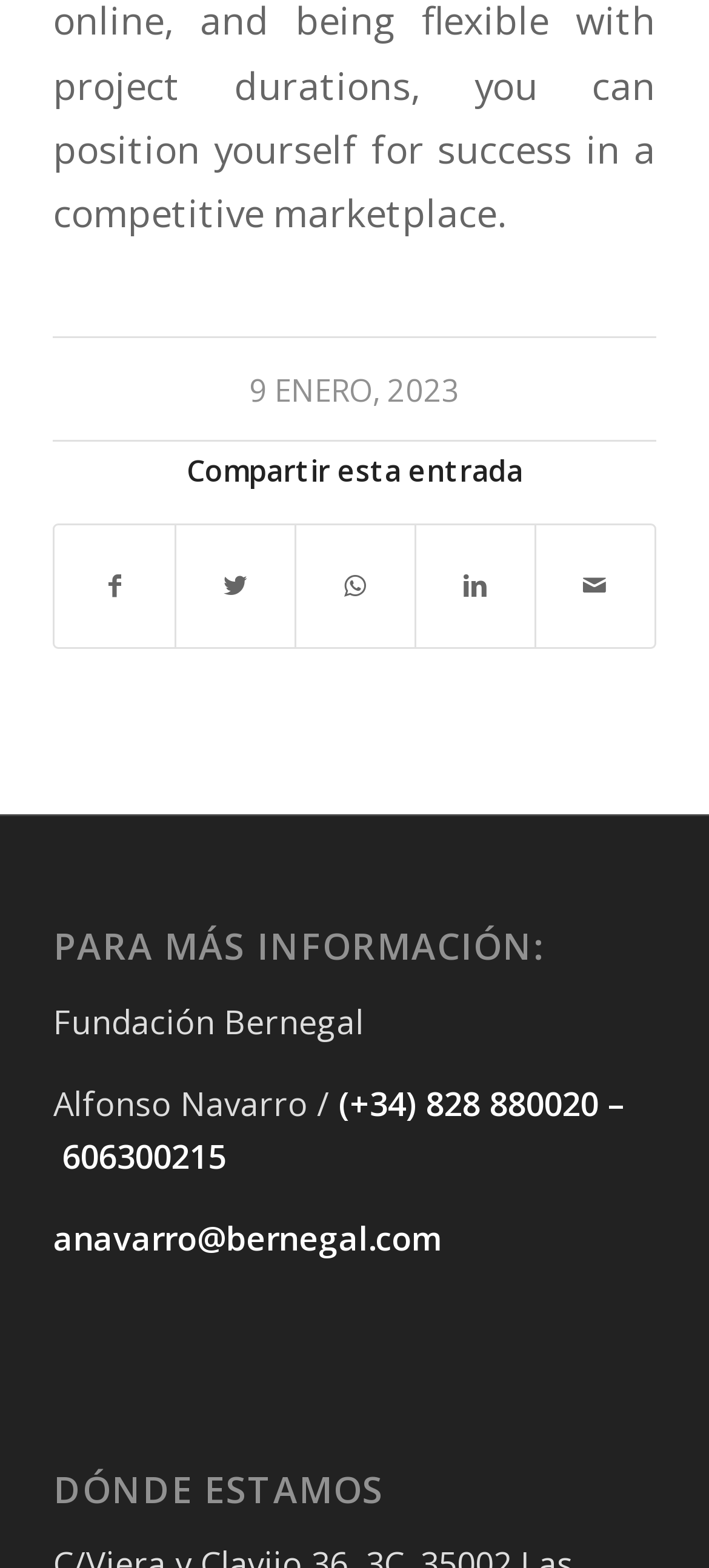Please find the bounding box coordinates of the element that must be clicked to perform the given instruction: "Send an email to anavarro@bernegal.com". The coordinates should be four float numbers from 0 to 1, i.e., [left, top, right, bottom].

[0.075, 0.776, 0.624, 0.804]